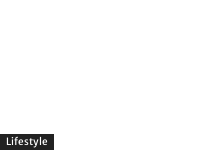Who is the NFL player featured in the image?
Please respond to the question with as much detail as possible.

The image is associated with a link about Travis Kelce, indicating that he is the NFL player being featured in the article.